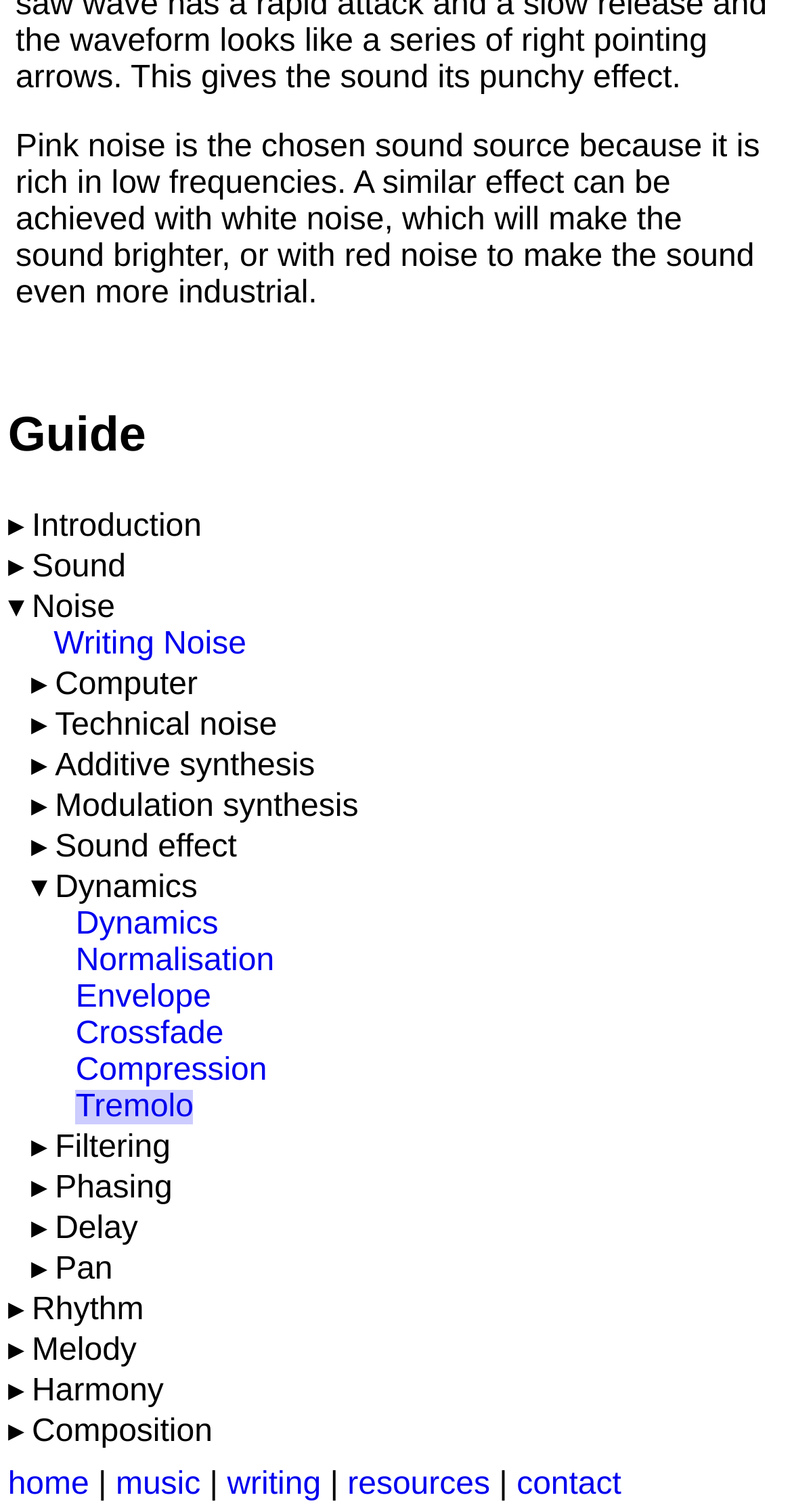Identify the bounding box coordinates of the region that needs to be clicked to carry out this instruction: "Click on 'Writing Noise'". Provide these coordinates as four float numbers ranging from 0 to 1, i.e., [left, top, right, bottom].

[0.068, 0.415, 0.311, 0.438]